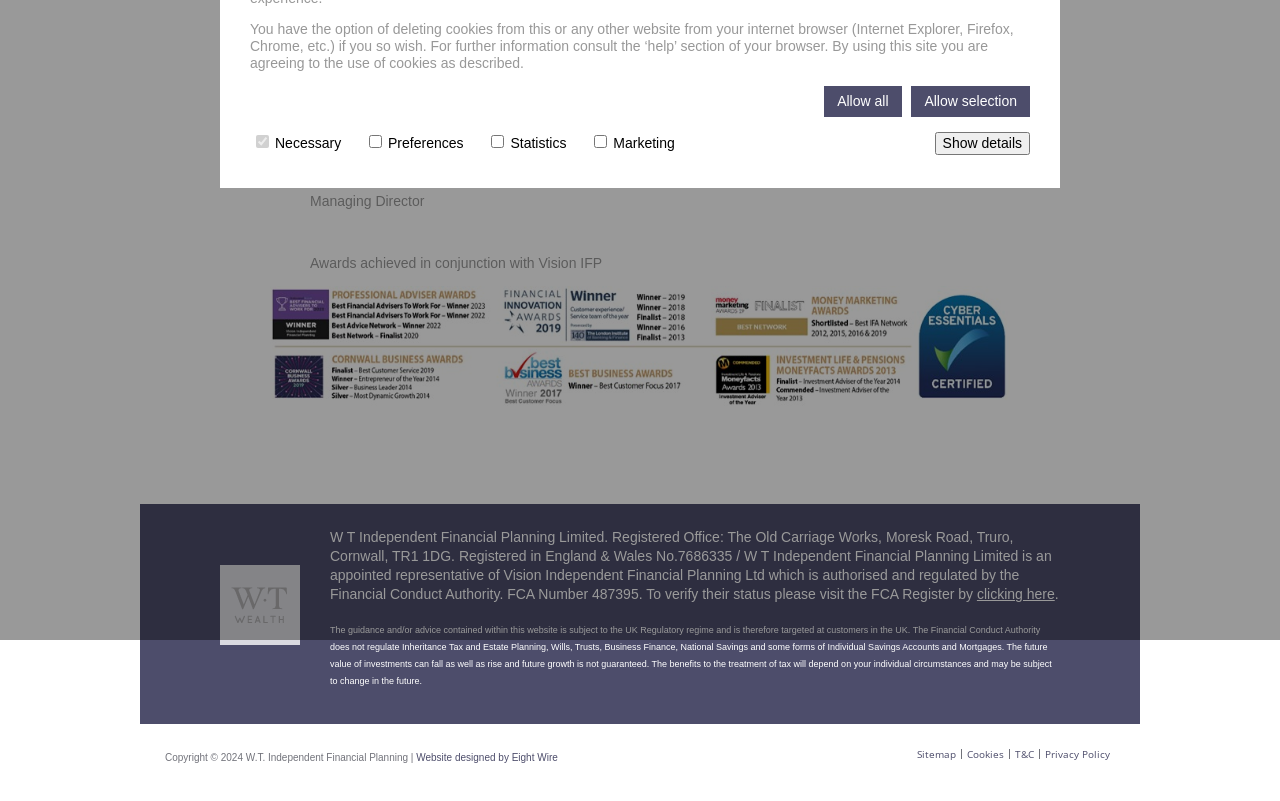Provide the bounding box coordinates of the HTML element described by the text: "testimonials".

[0.542, 0.117, 0.6, 0.137]